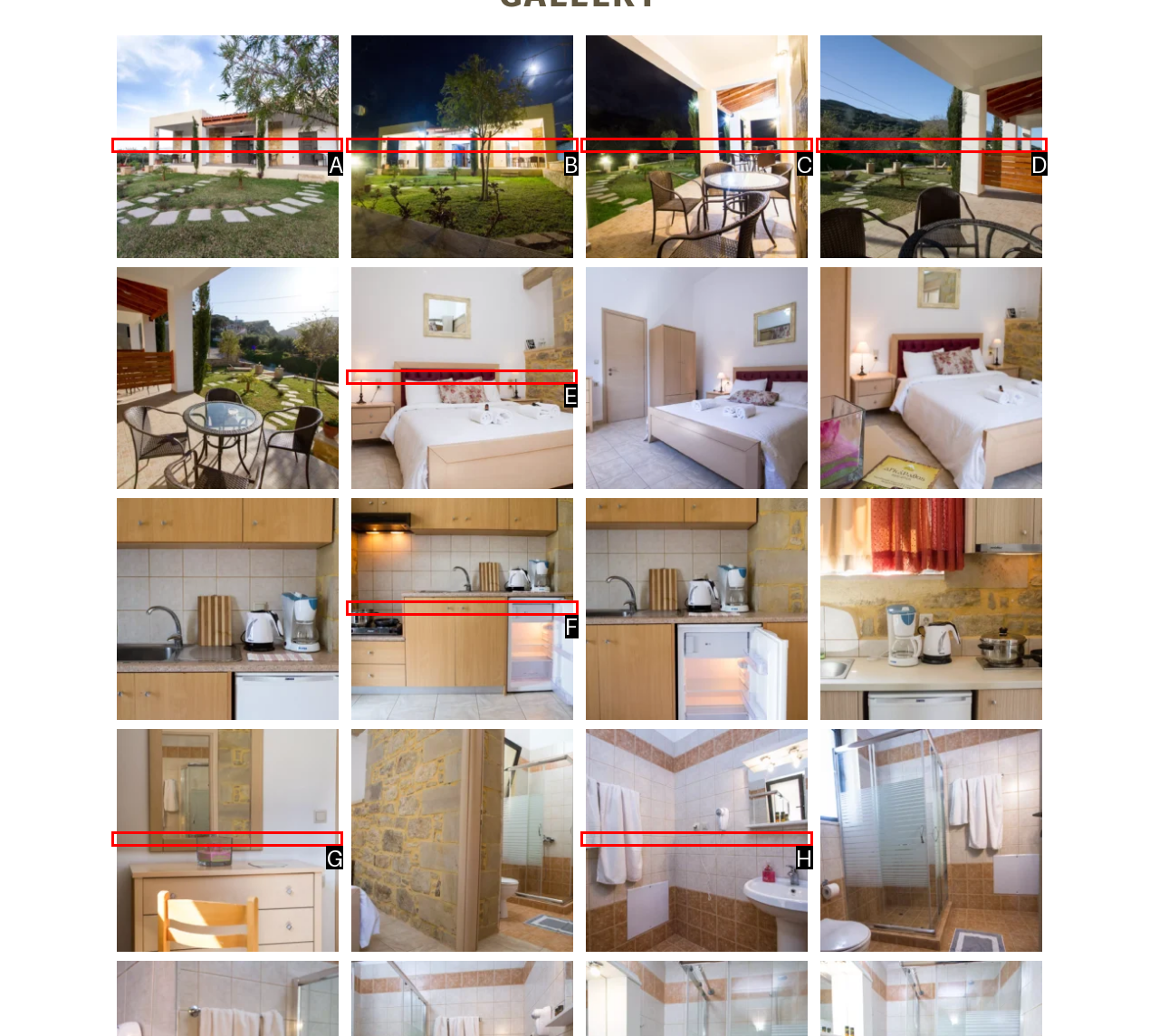To complete the task: browse image gallery, which option should I click? Answer with the appropriate letter from the provided choices.

E